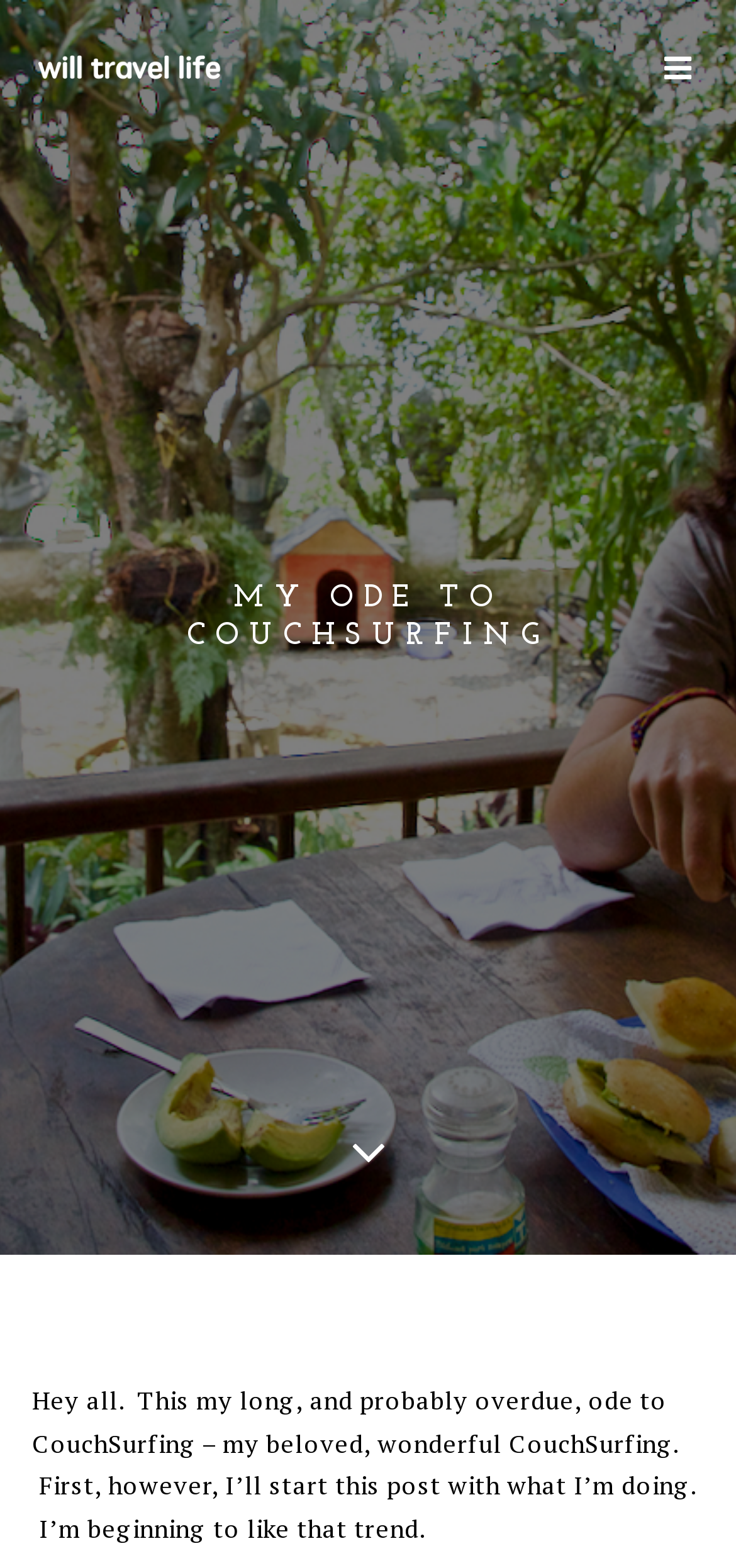Provide an in-depth description of the elements and layout of the webpage.

This webpage is a personal blog post titled "My Ode to CouchSurfing | Will Travel Life". At the top left corner, there is a logo of "Will Travel Life" which is an image linked to the website. On the opposite side, at the top right corner, there is a small icon represented by a Unicode character '\uf0c9'.

Below the top section, the main content of the webpage begins with a prominent heading "MY ODE TO COUCHSURFING" that spans the entire width of the page. 

Further down, there is a block of text that starts with "Hey all. This my long, and probably overdue, ode to CouchSurfing – my beloved, wonderful CouchSurfing. First, however, I’ll start this post with what I’m doing. I’m beginning to like that trend." This text is preceded by an icon represented by a Unicode character '\uf107' on the left side.